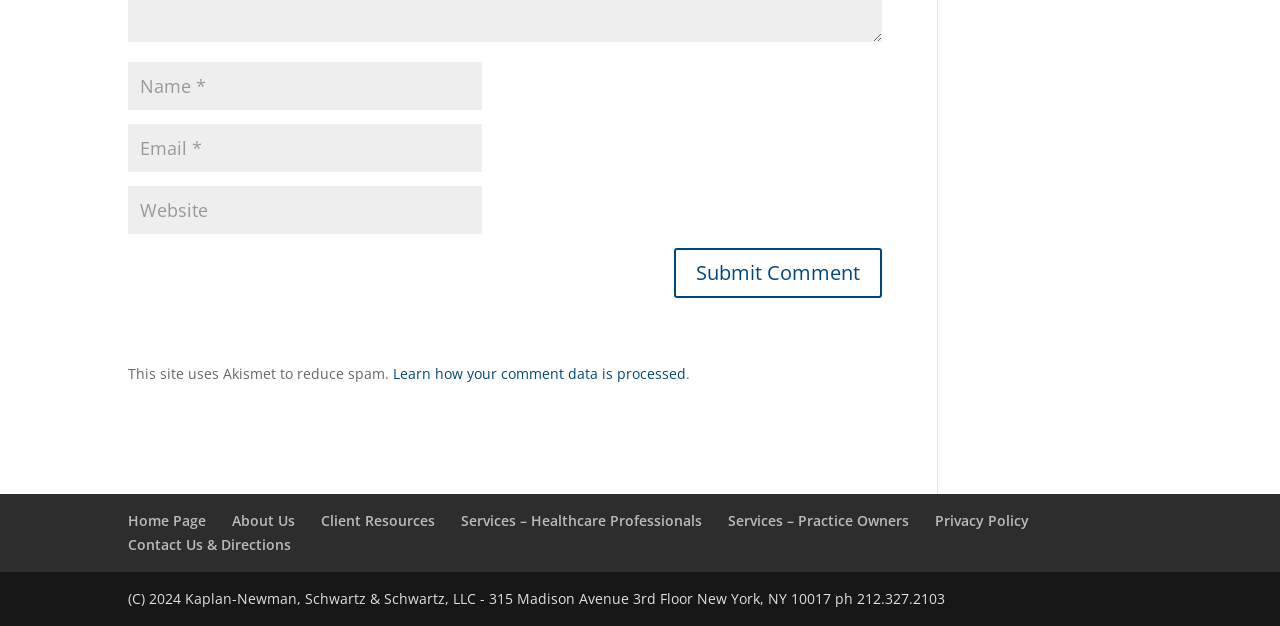Answer in one word or a short phrase: 
What is the company name mentioned in the copyright information?

Kaplan-Newman, Schwartz & Schwartz, LLC